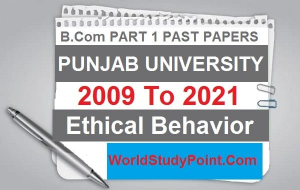What is the time range of the past papers?
Provide a short answer using one word or a brief phrase based on the image.

2009 To 2021